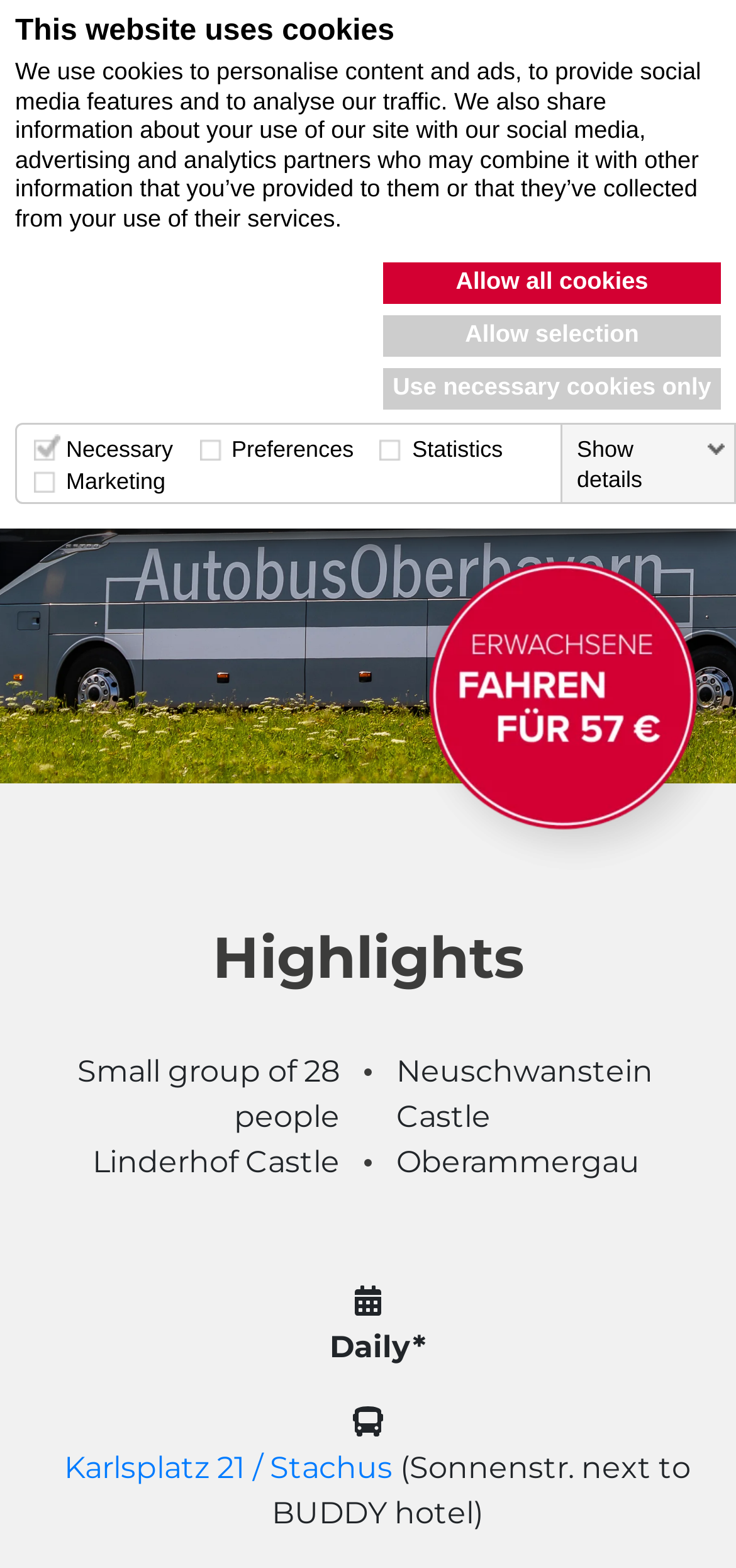Please provide a comprehensive response to the question based on the details in the image: What is the name of the company offering the tour?

The company offering the tour is Munich Daytrips, which is mentioned in the logo and the title of the webpage.